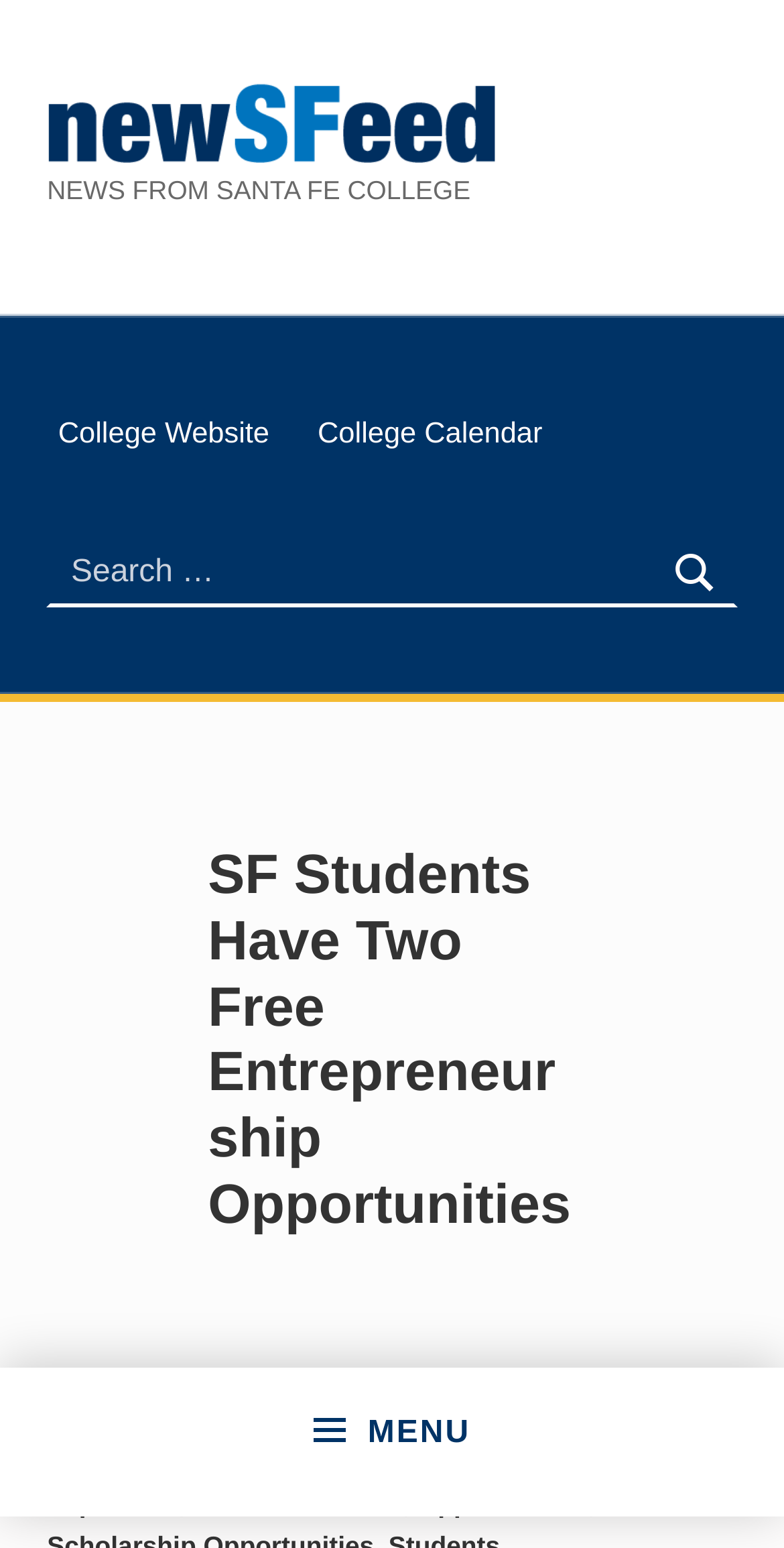Could you determine the bounding box coordinates of the clickable element to complete the instruction: "Click the menu button"? Provide the coordinates as four float numbers between 0 and 1, i.e., [left, top, right, bottom].

[0.0, 0.789, 1.0, 0.885]